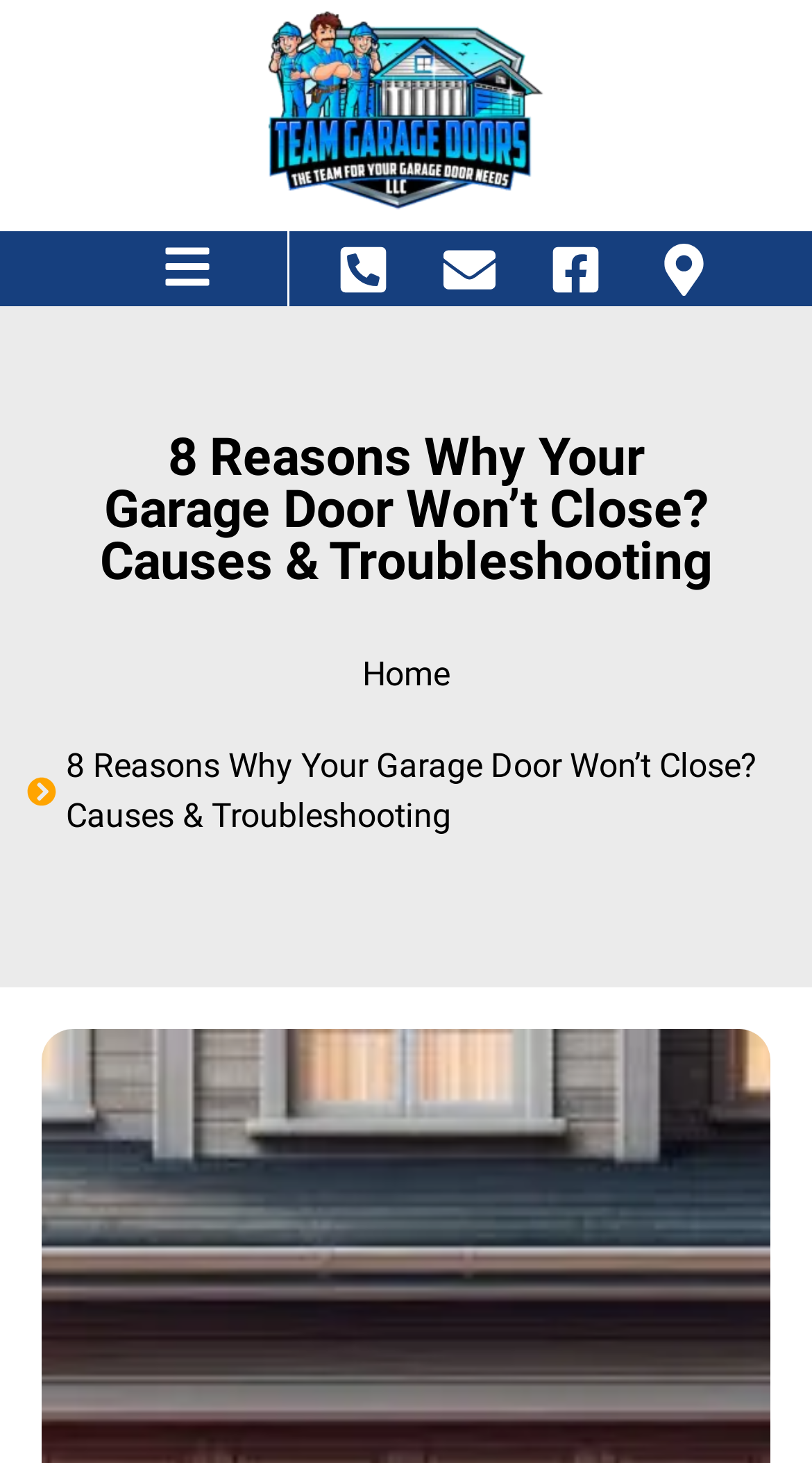Respond with a single word or phrase to the following question:
Is there a heading on the webpage?

Yes